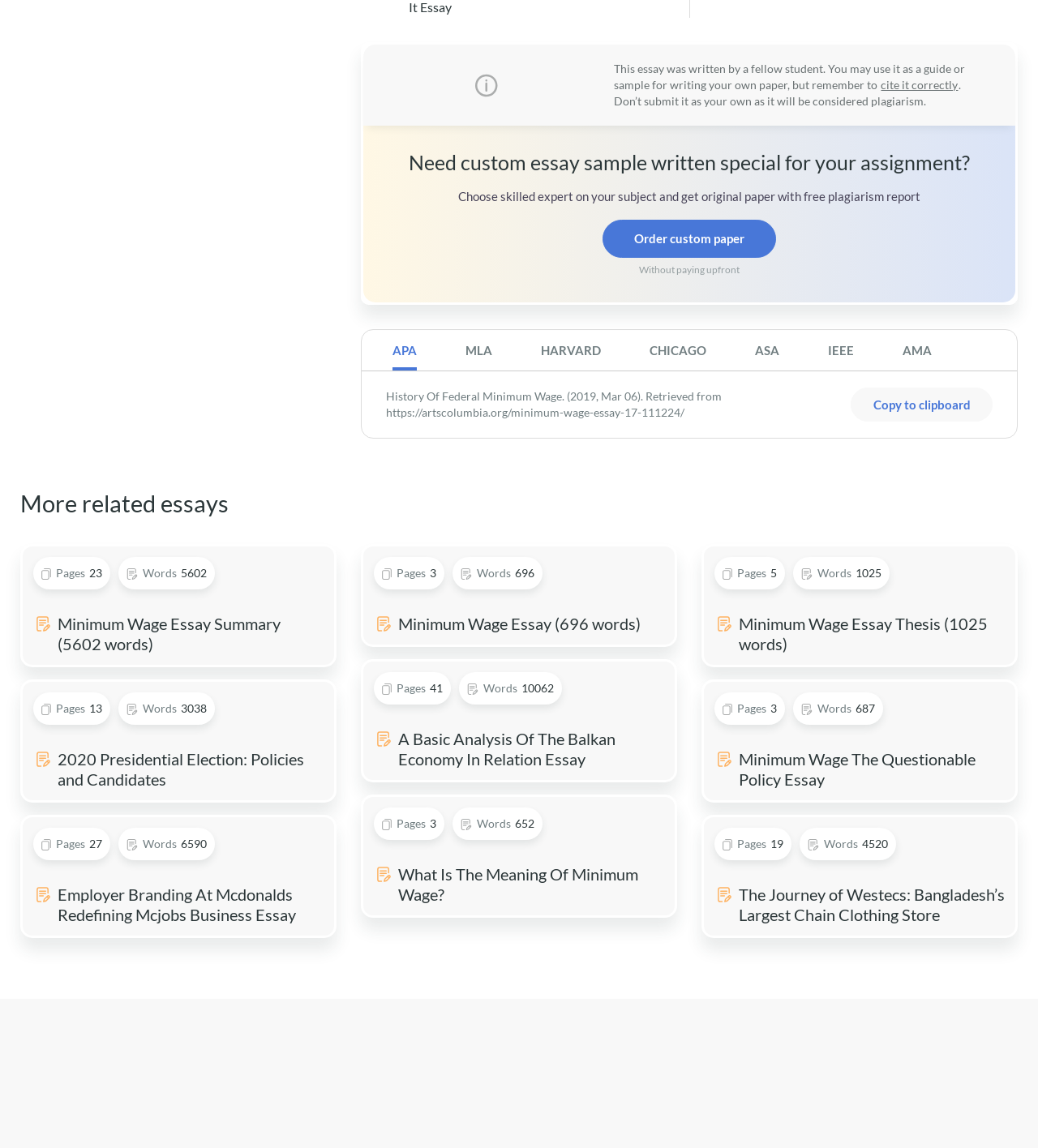What is the purpose of the essay on this webpage?
Please give a detailed and thorough answer to the question, covering all relevant points.

The purpose of the essay on this webpage is to serve as a guide or sample for writing one's own paper, as indicated by the static text 'This essay was written by a fellow student. You may use it as a guide or sample for writing your own paper, but remember to cite it correctly.'